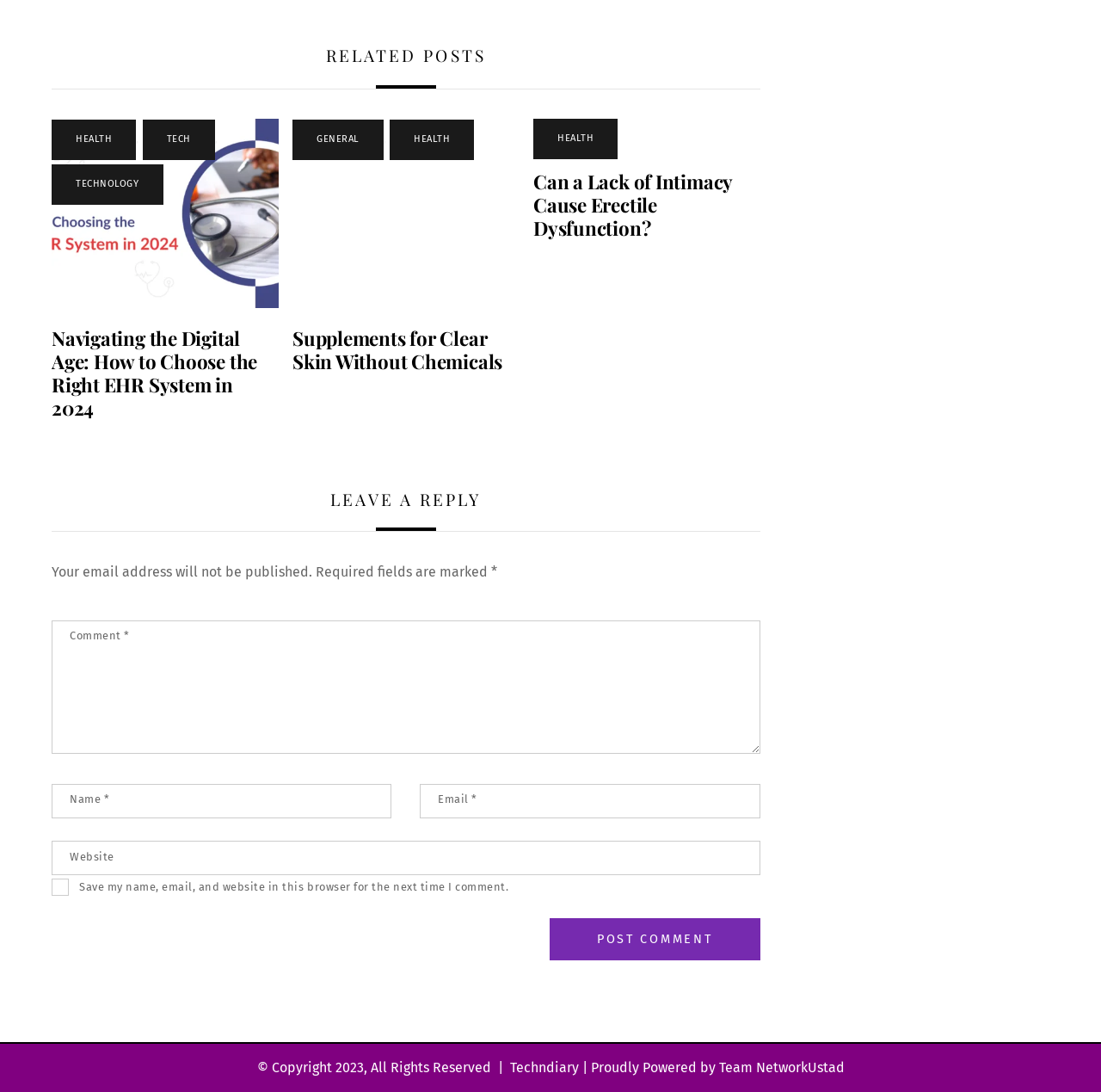Using the information in the image, give a detailed answer to the following question: What is the purpose of the textbox with the label 'Email *'?

The textbox with the label 'Email *' is a required field and has a description 'email-notes', suggesting that it is used to input the user's email address, likely for commenting or subscription purposes.